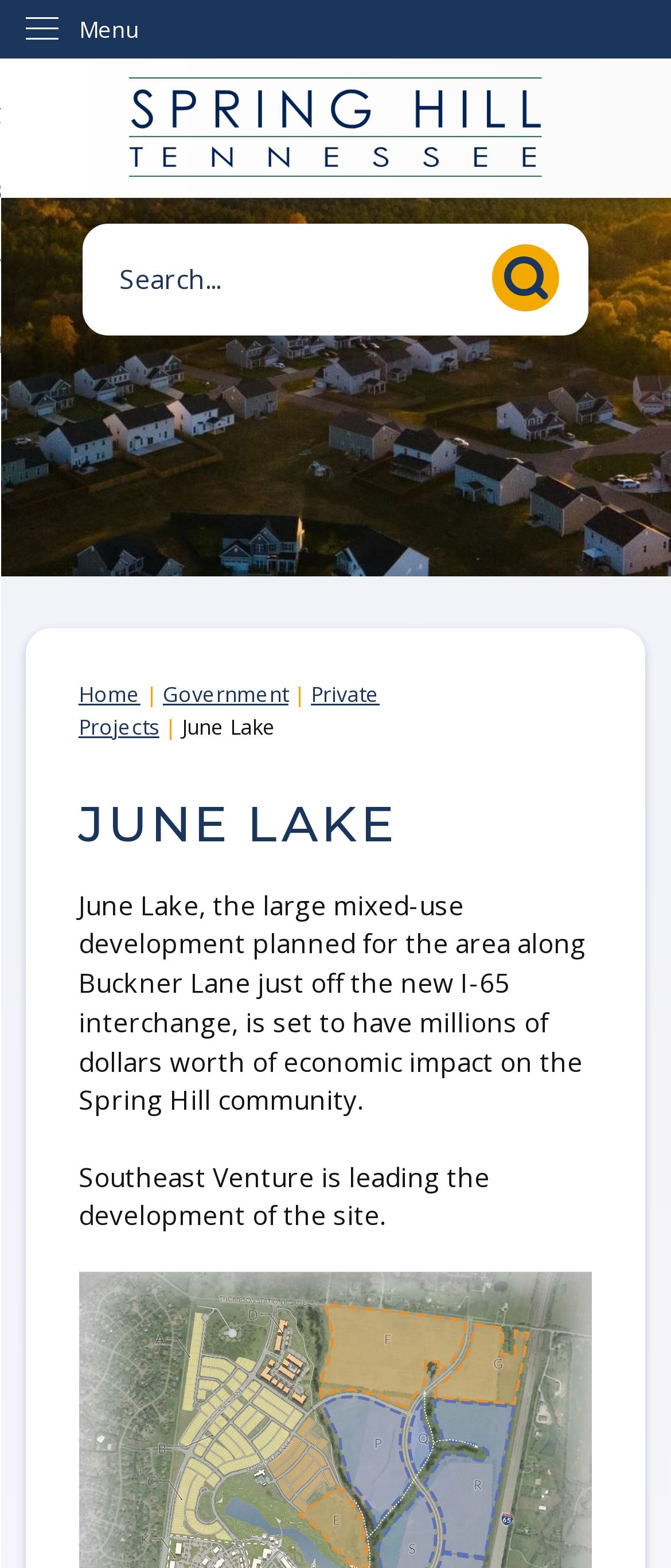Given the description: "Skip to Main Content", determine the bounding box coordinates of the UI element. The coordinates should be formatted as four float numbers between 0 and 1, [left, top, right, bottom].

[0.0, 0.0, 0.044, 0.019]